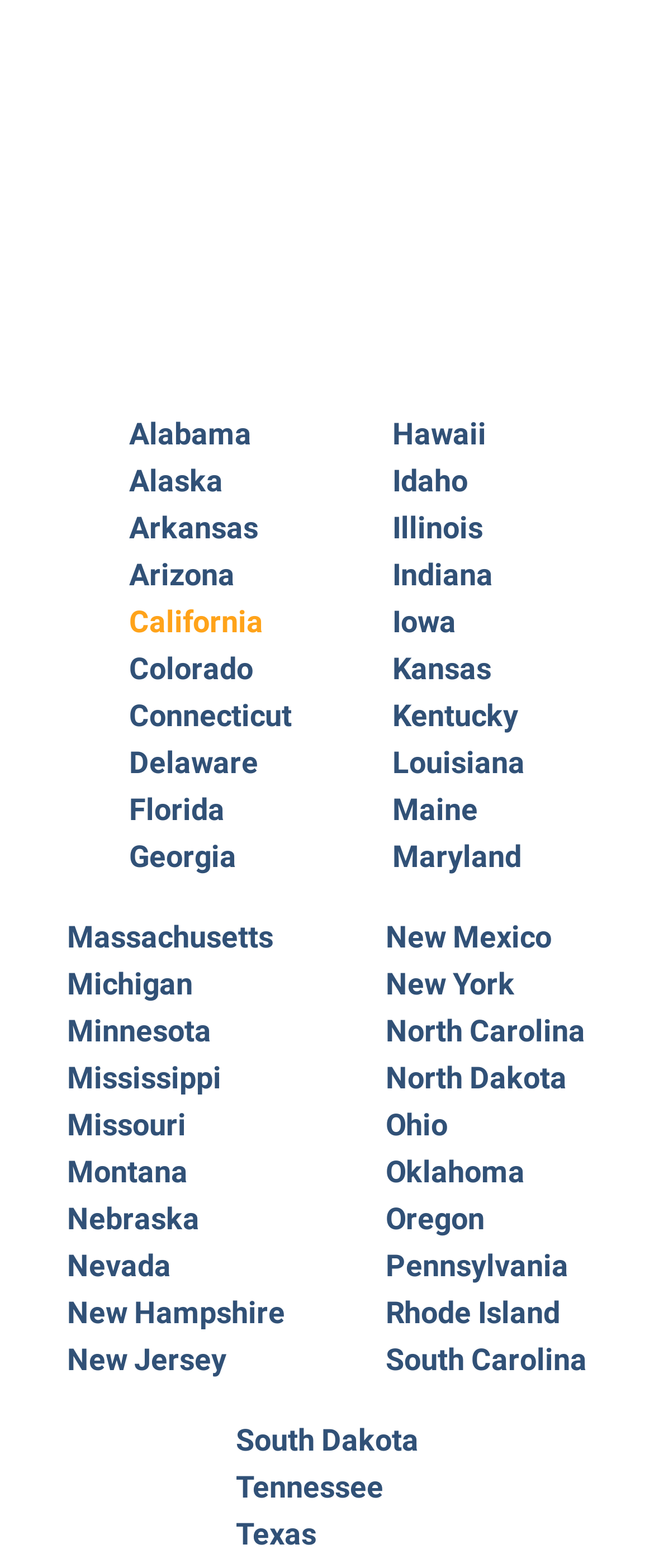Kindly determine the bounding box coordinates for the area that needs to be clicked to execute this instruction: "Go to New York".

[0.538, 0.613, 0.949, 0.643]